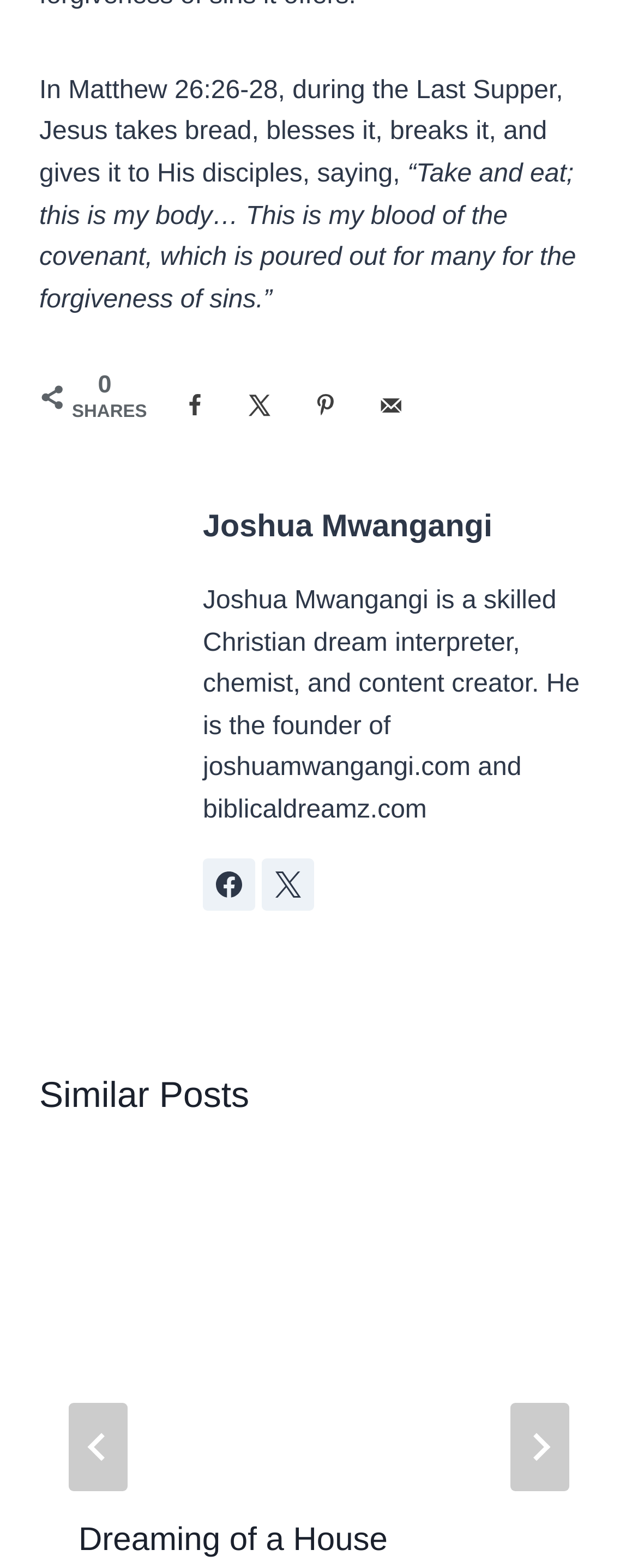Can you find the bounding box coordinates for the element to click on to achieve the instruction: "Save to Pinterest"?

[0.459, 0.238, 0.562, 0.28]